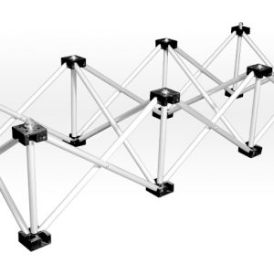From the image, can you give a detailed response to the question below:
What is the benefit of the leg's modular design?

The caption explains that the modular design of the leg ensures easy integration with other components, allowing users to create customizable stage configurations, which is a key benefit of this design feature.